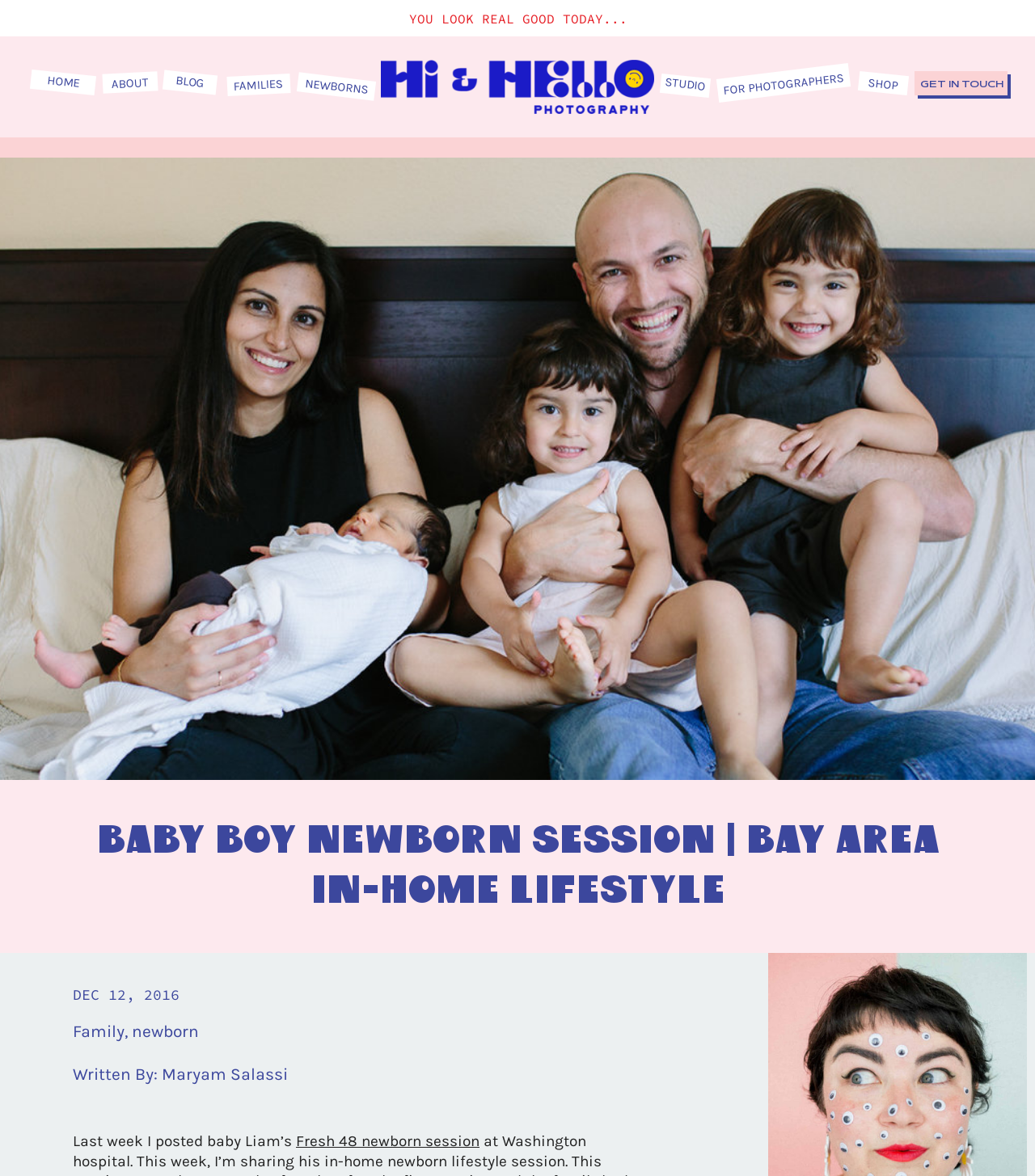Indicate the bounding box coordinates of the clickable region to achieve the following instruction: "view the blog."

[0.16, 0.061, 0.208, 0.078]